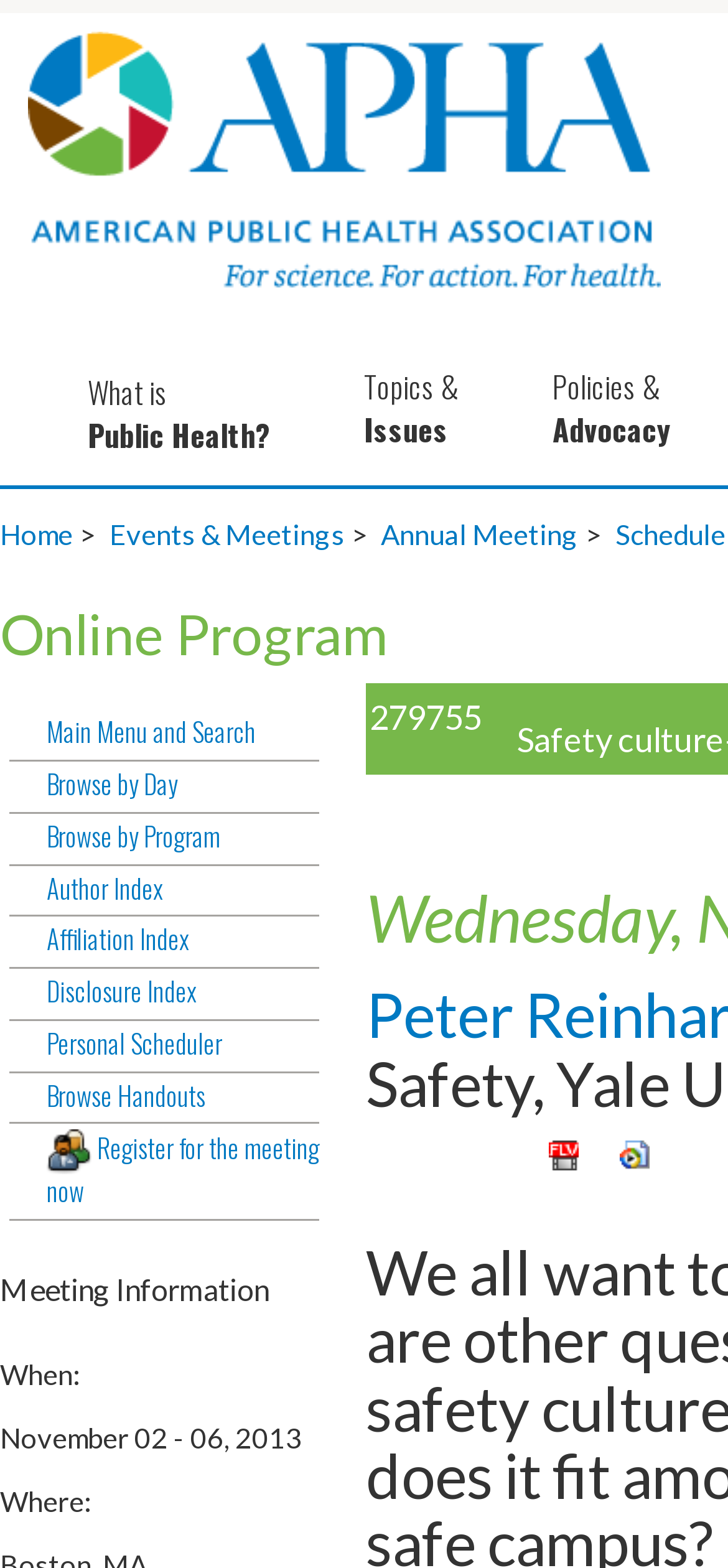Find the bounding box coordinates for the area that should be clicked to accomplish the instruction: "browse by day".

[0.013, 0.489, 0.438, 0.519]